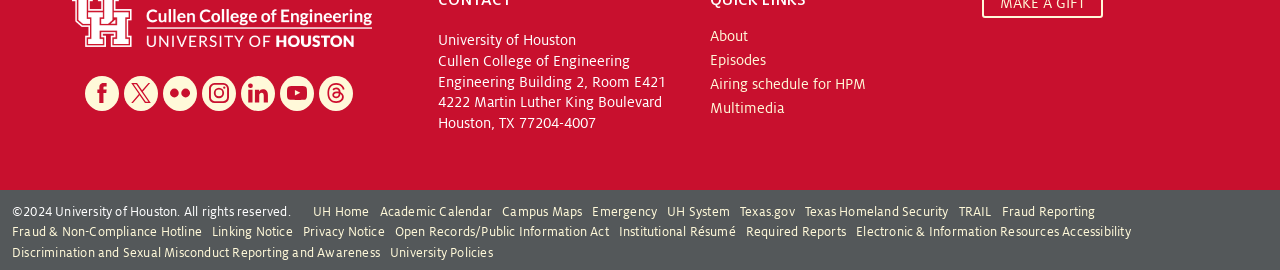Specify the bounding box coordinates of the area to click in order to follow the given instruction: "Go to Facebook."

[0.067, 0.28, 0.093, 0.411]